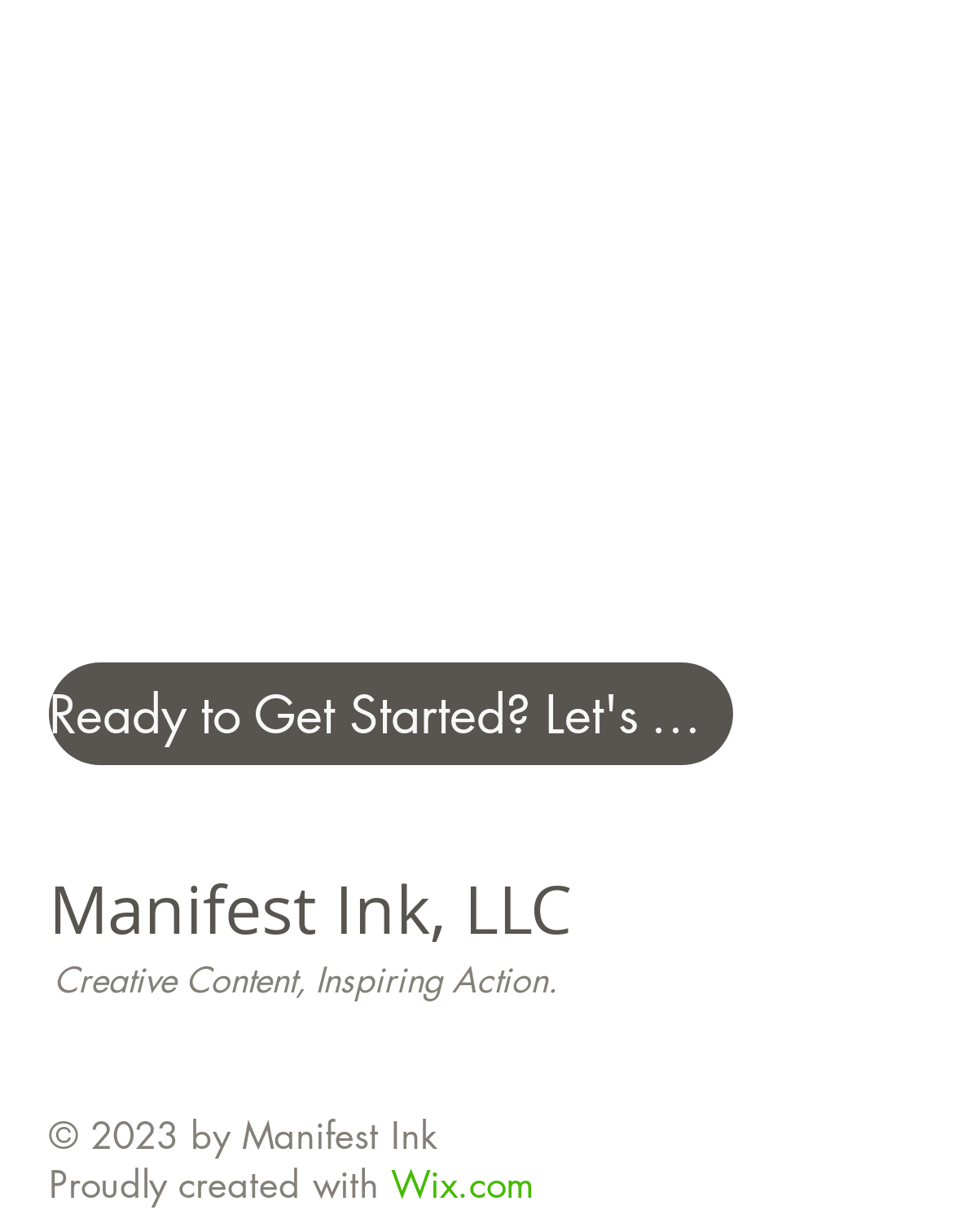Provide the bounding box coordinates of the HTML element described by the text: "Manifest Ink, LLC". The coordinates should be in the format [left, top, right, bottom] with values between 0 and 1.

[0.051, 0.703, 0.6, 0.774]